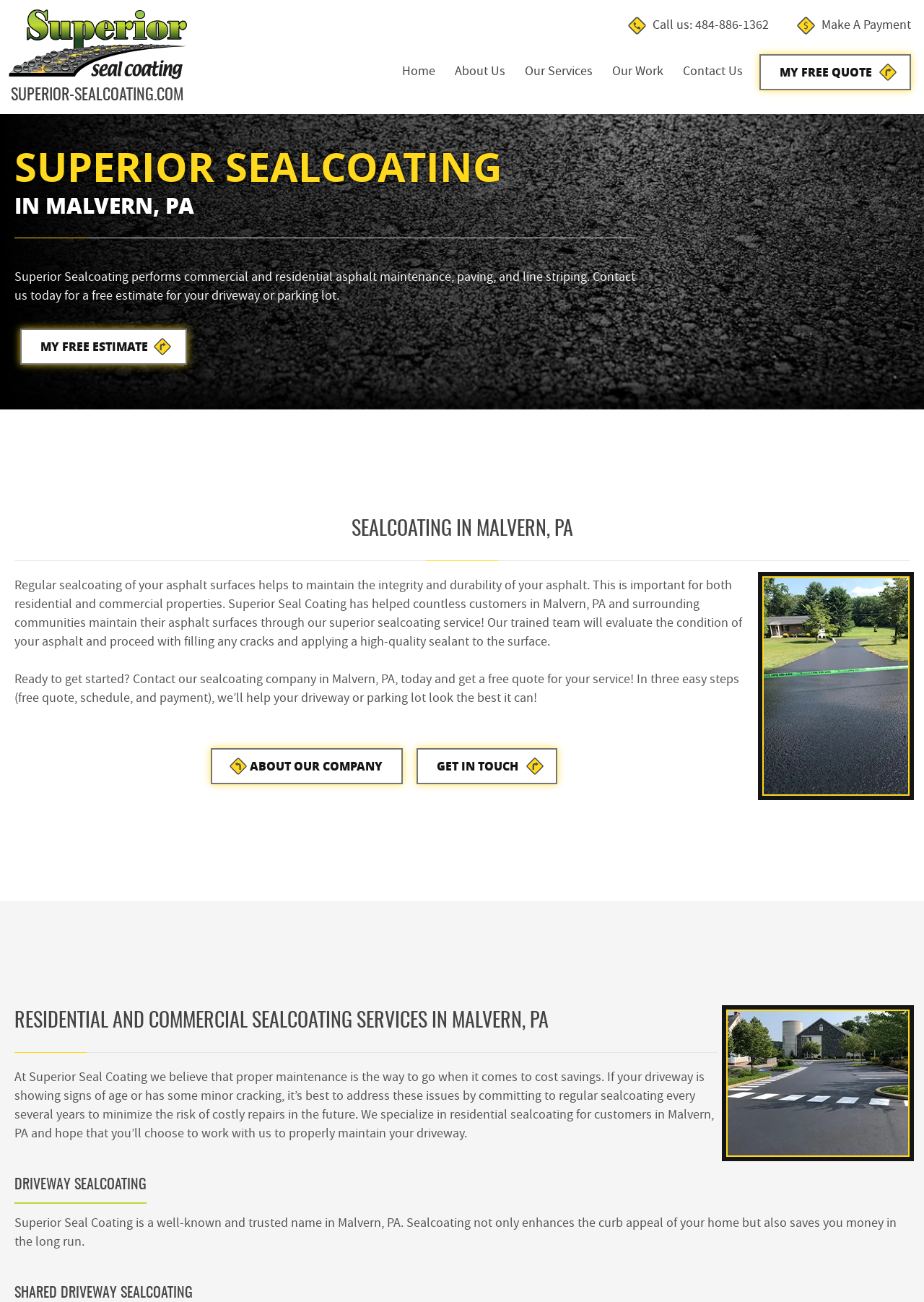What is the purpose of regular sealcoating? From the image, respond with a single word or brief phrase.

Maintain integrity and durability of asphalt